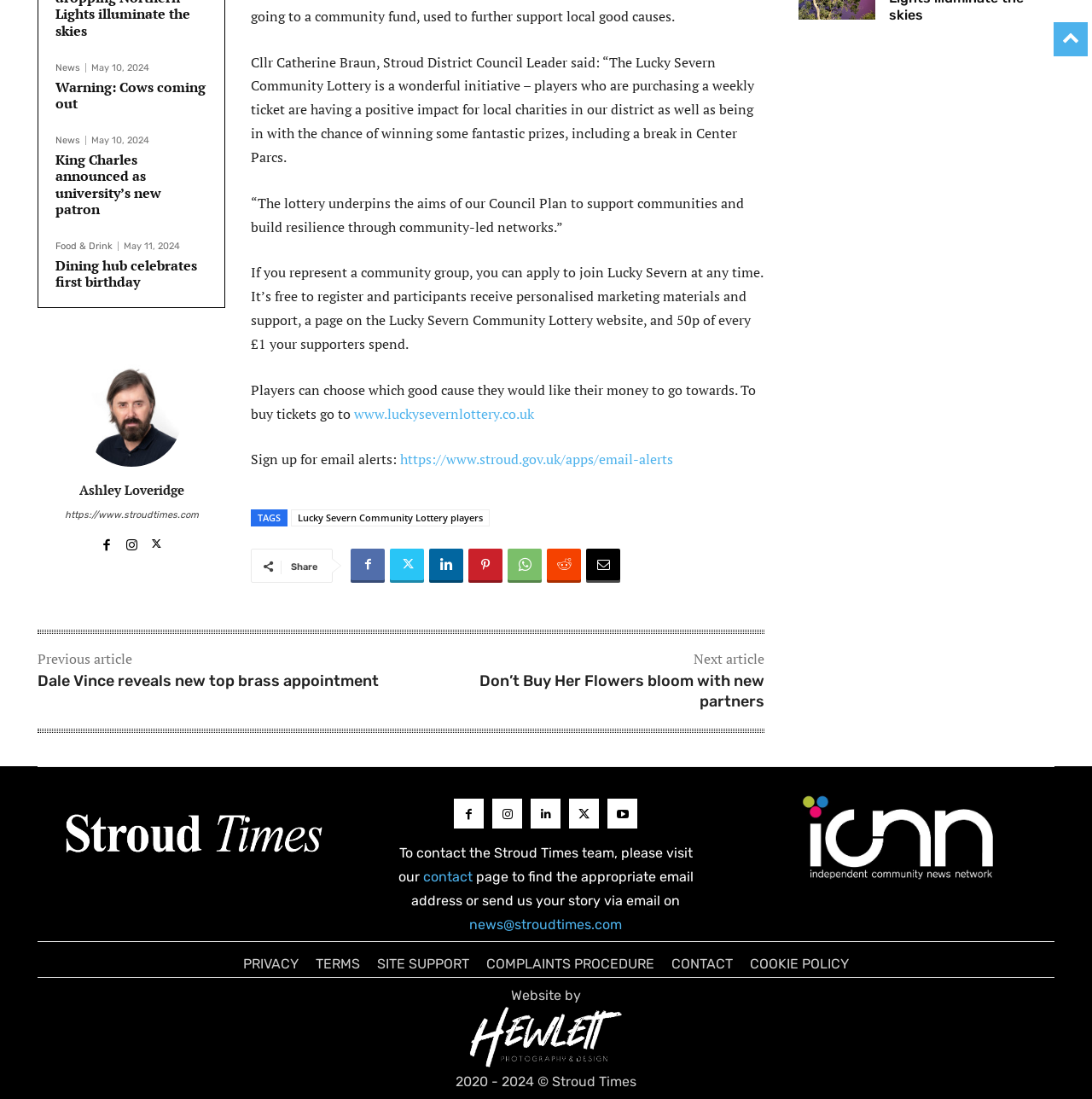Identify the coordinates of the bounding box for the element that must be clicked to accomplish the instruction: "Share the article".

[0.266, 0.511, 0.291, 0.521]